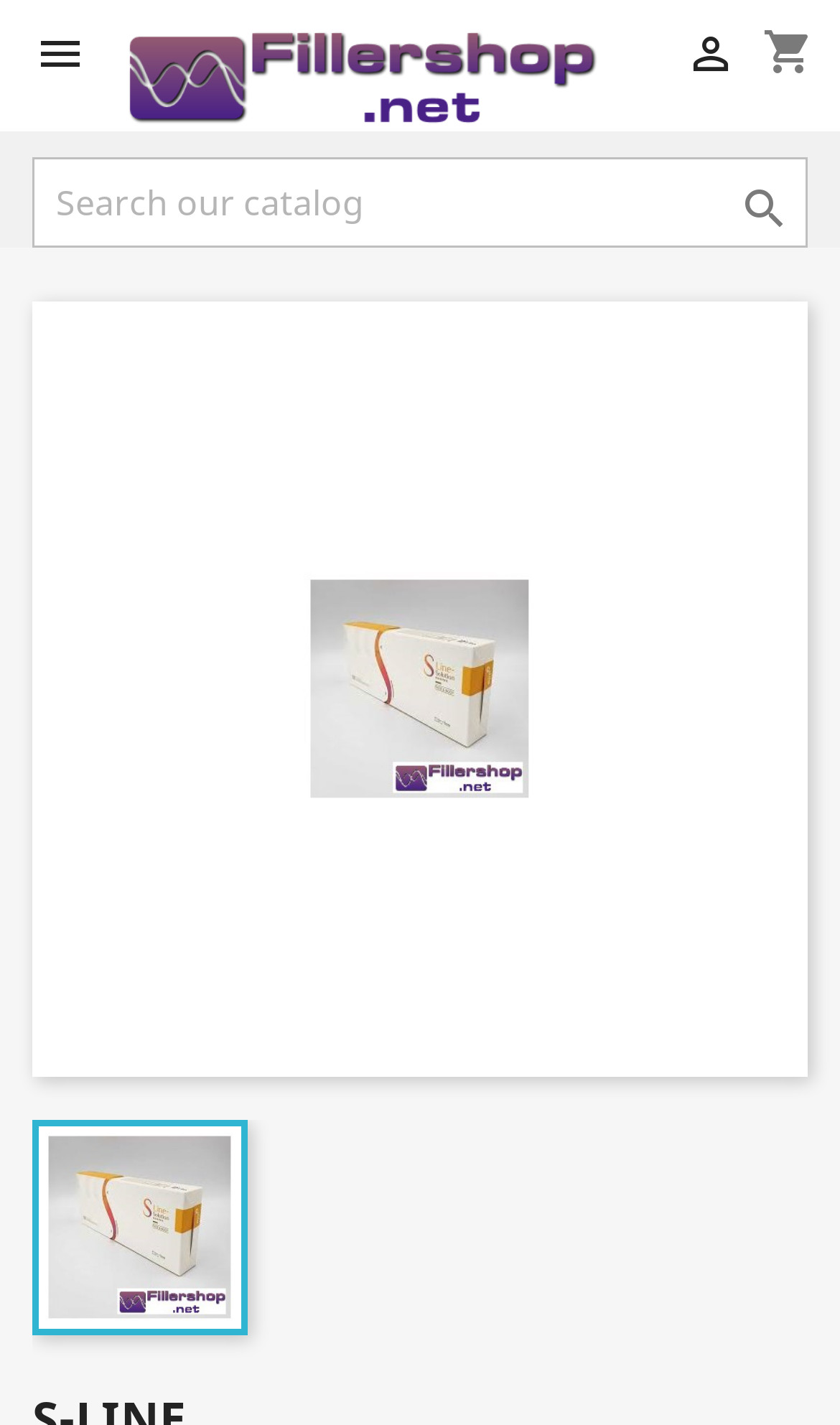What is the name of the website?
Provide a concise answer using a single word or phrase based on the image.

Fillershop.net